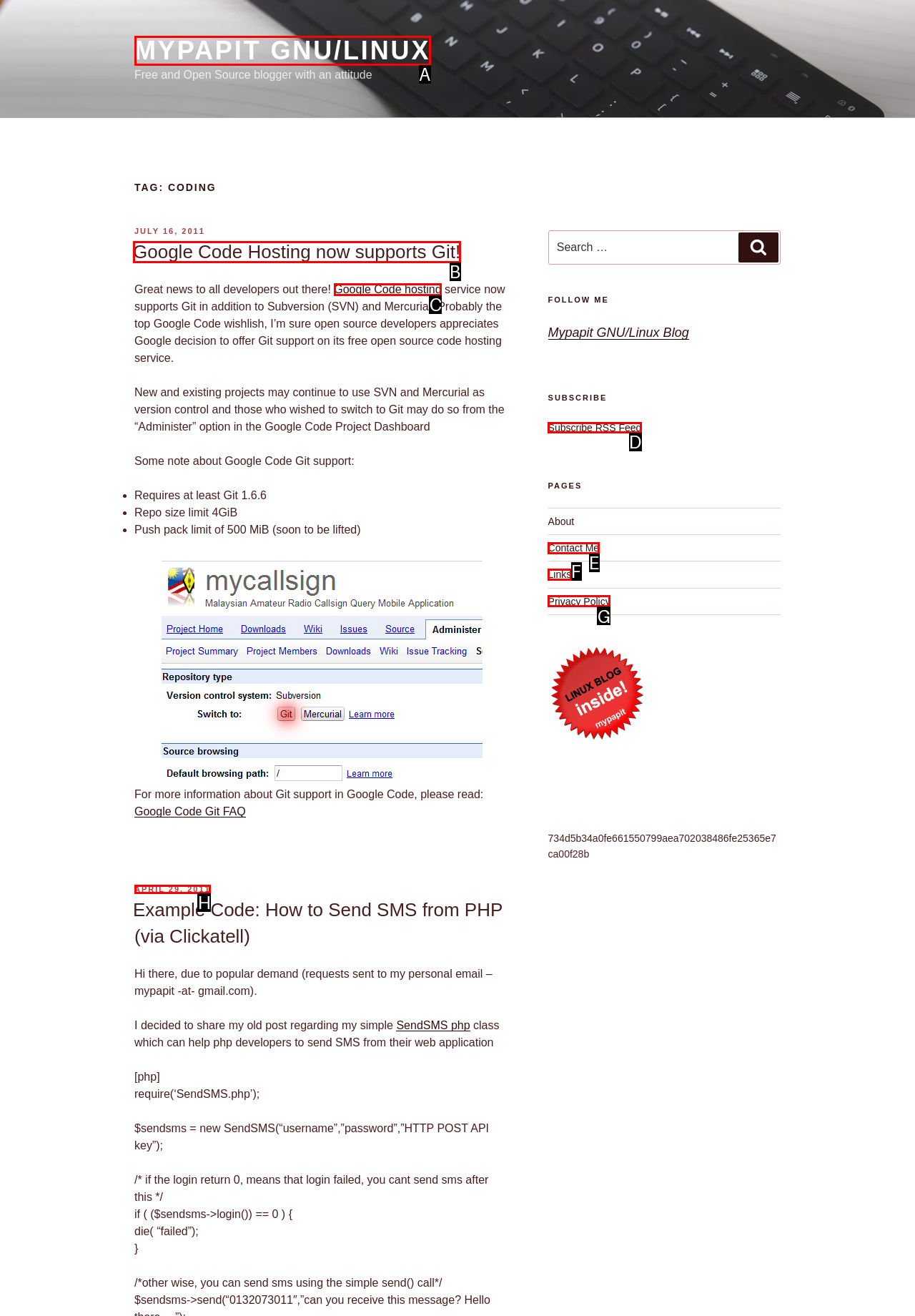Provide the letter of the HTML element that you need to click on to perform the task: Subscribe RSS Feed.
Answer with the letter corresponding to the correct option.

D